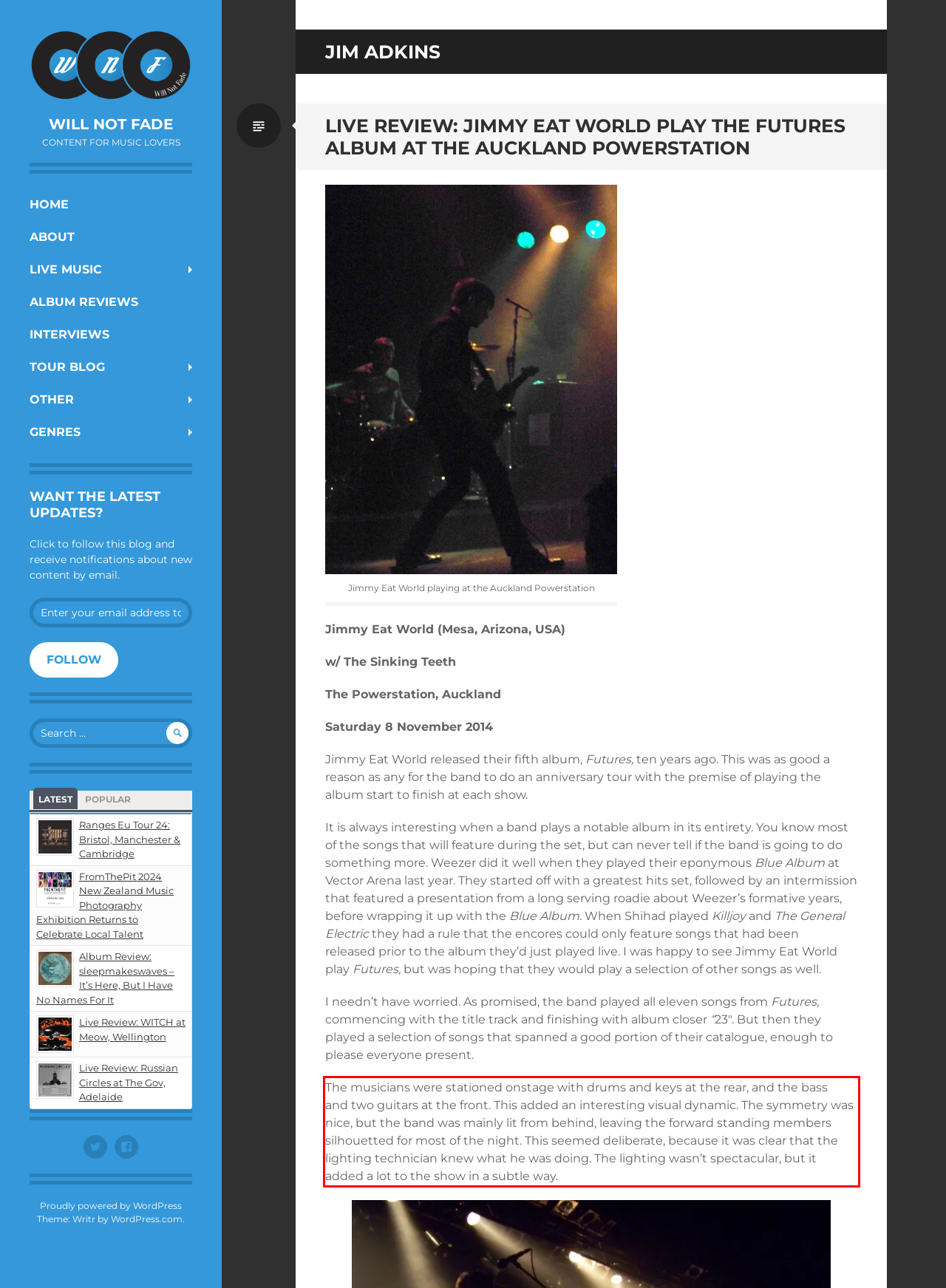There is a UI element on the webpage screenshot marked by a red bounding box. Extract and generate the text content from within this red box.

The musicians were stationed onstage with drums and keys at the rear, and the bass and two guitars at the front. This added an interesting visual dynamic. The symmetry was nice, but the band was mainly lit from behind, leaving the forward standing members silhouetted for most of the night. This seemed deliberate, because it was clear that the lighting technician knew what he was doing. The lighting wasn’t spectacular, but it added a lot to the show in a subtle way.